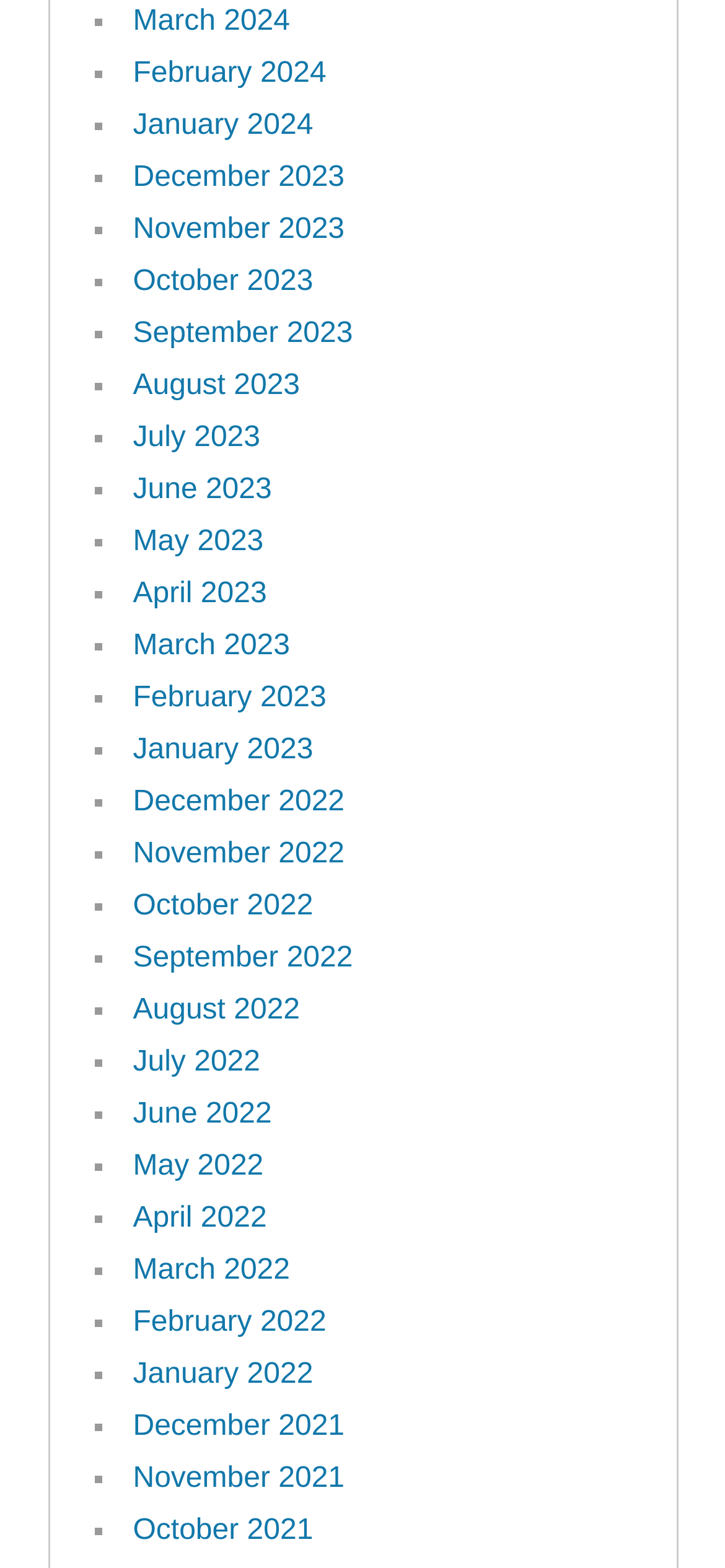Using the element description January 2022, predict the bounding box coordinates for the UI element. Provide the coordinates in (top-left x, top-left y, bottom-right x, bottom-right y) format with values ranging from 0 to 1.

[0.183, 0.866, 0.432, 0.886]